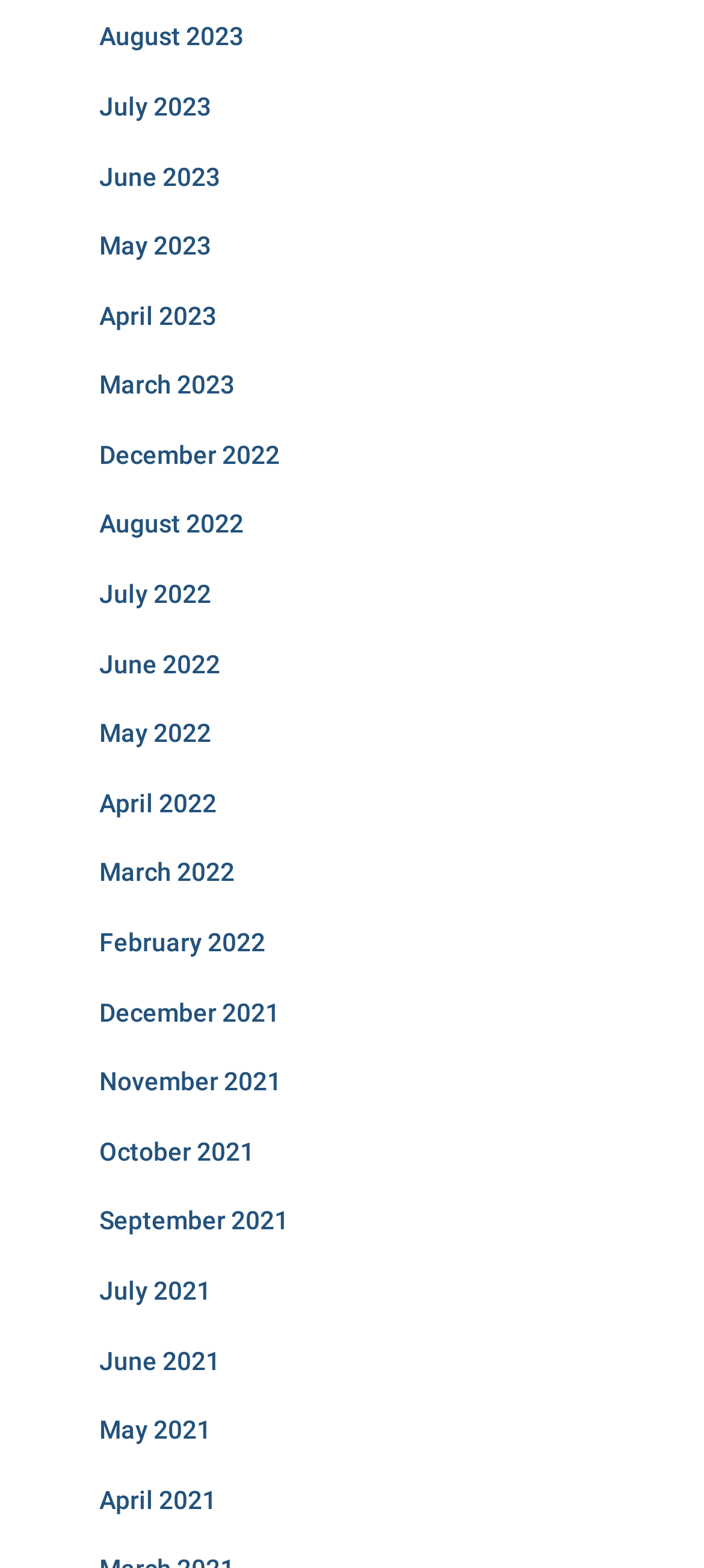Use a single word or phrase to answer the question:
Are the months listed in chronological order?

No